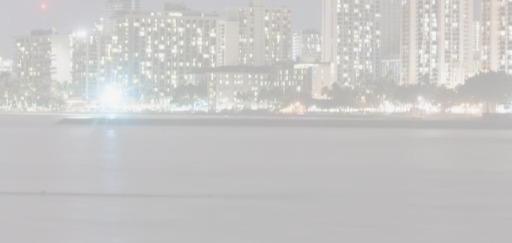What is reflected in the serene waters of the foreground?
Using the image, answer in one word or phrase.

City lights